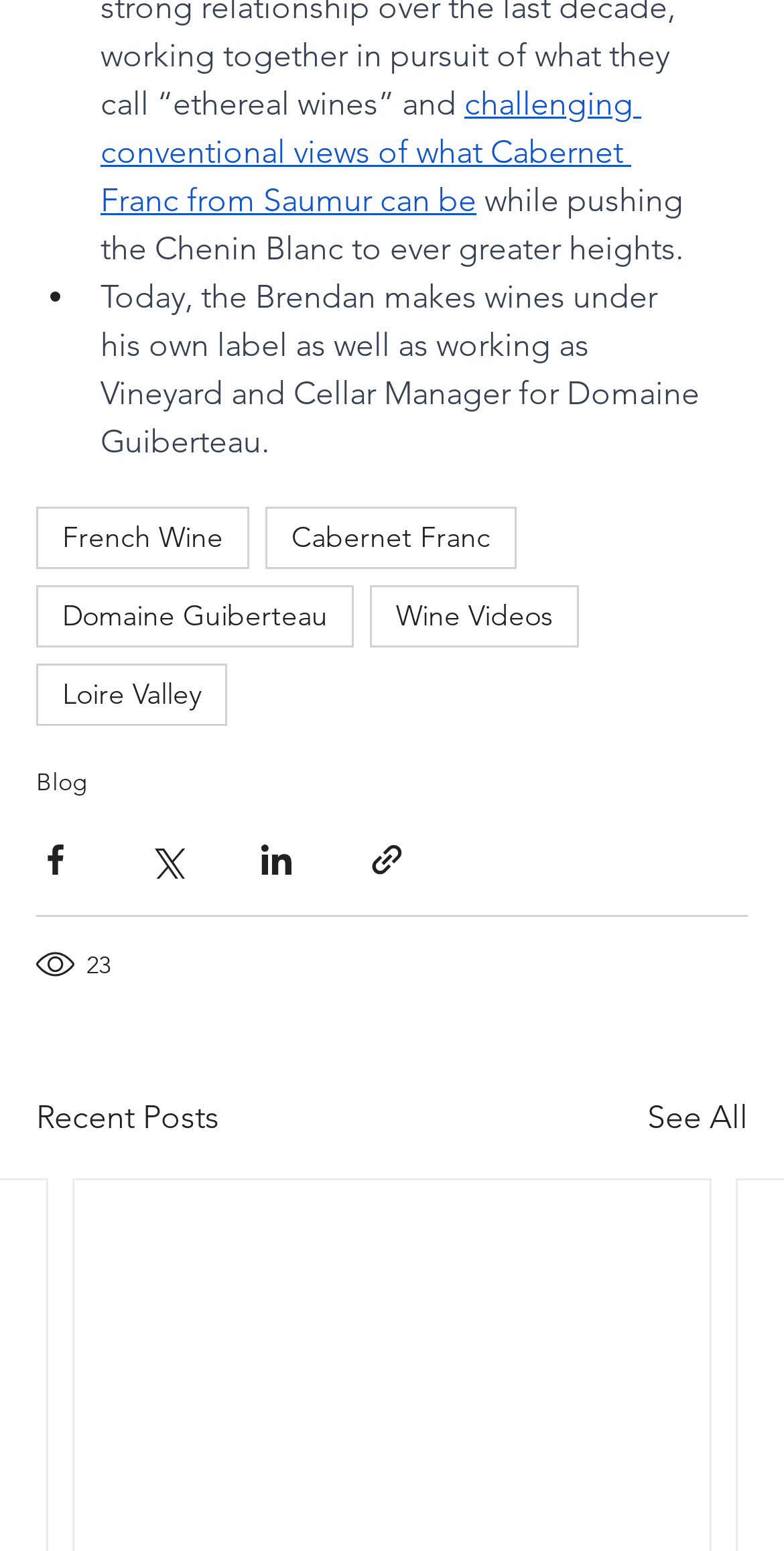What is the region mentioned in the text?
Look at the image and respond with a one-word or short phrase answer.

Loire Valley